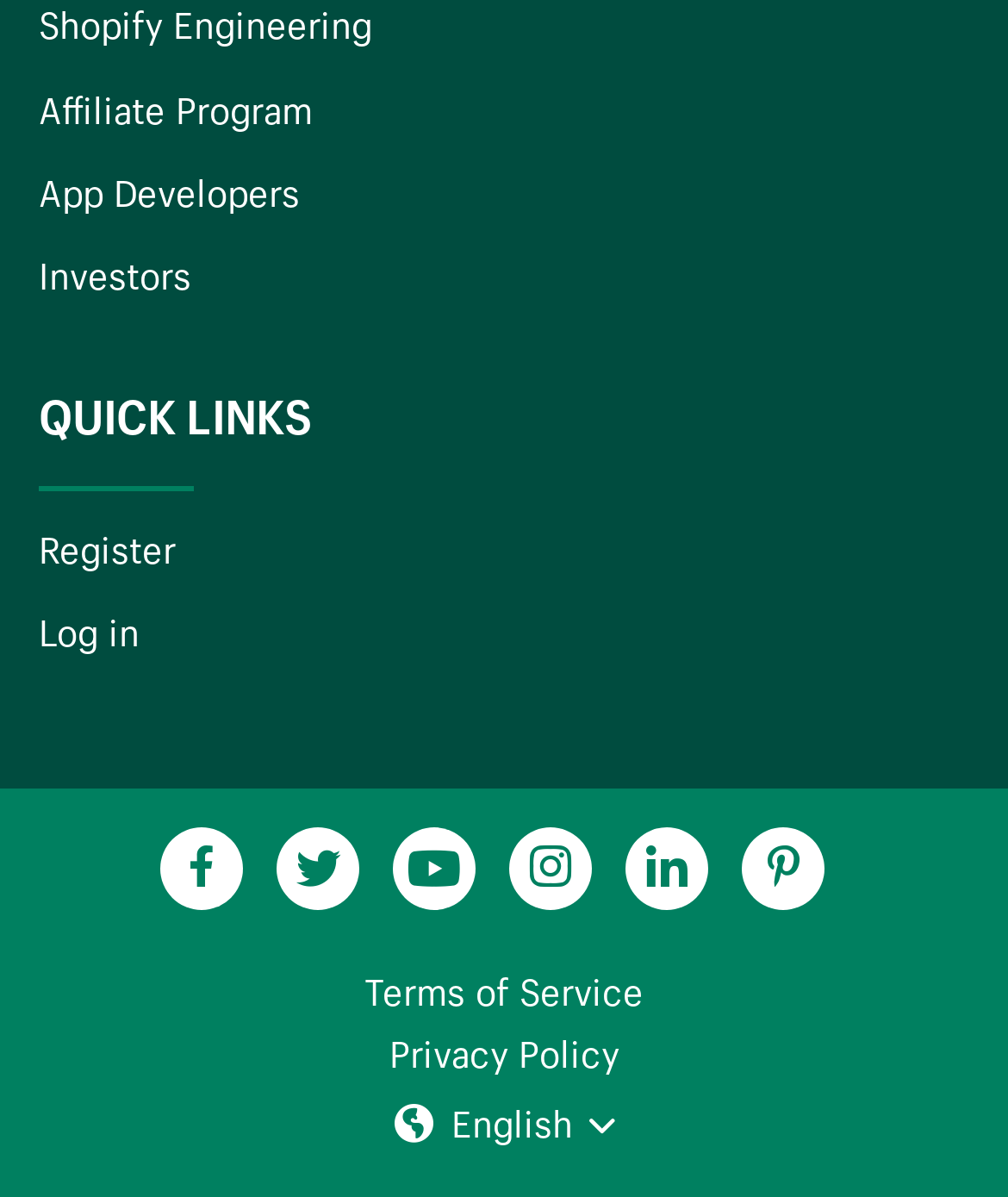Determine the bounding box for the HTML element described here: "alt="Mitact"". The coordinates should be given as [left, top, right, bottom] with each number being a float between 0 and 1.

None